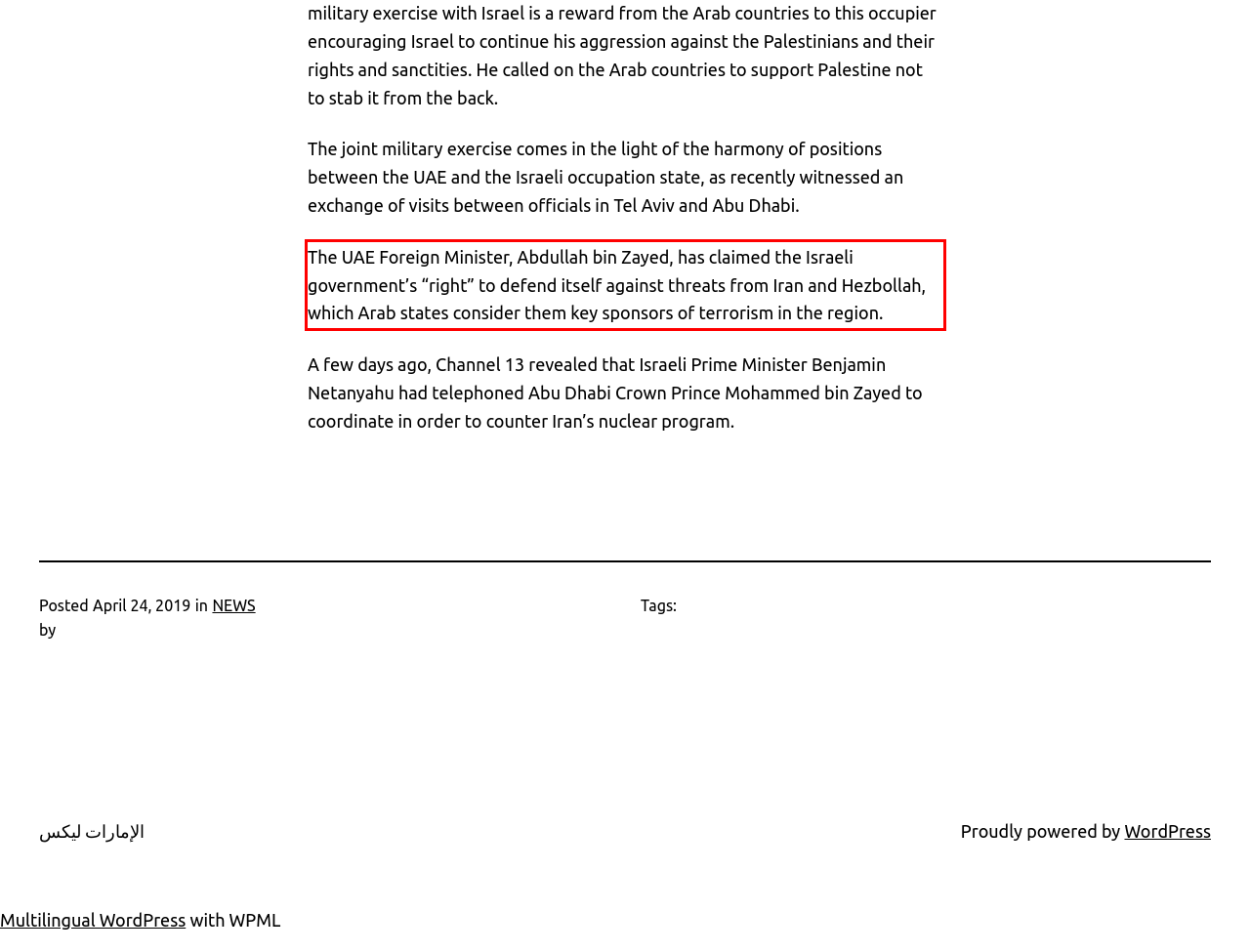Perform OCR on the text inside the red-bordered box in the provided screenshot and output the content.

The UAE Foreign Minister, Abdullah bin Zayed, has claimed the Israeli government’s “right” to defend itself against threats from Iran and Hezbollah, which Arab states consider them key sponsors of terrorism in the region.